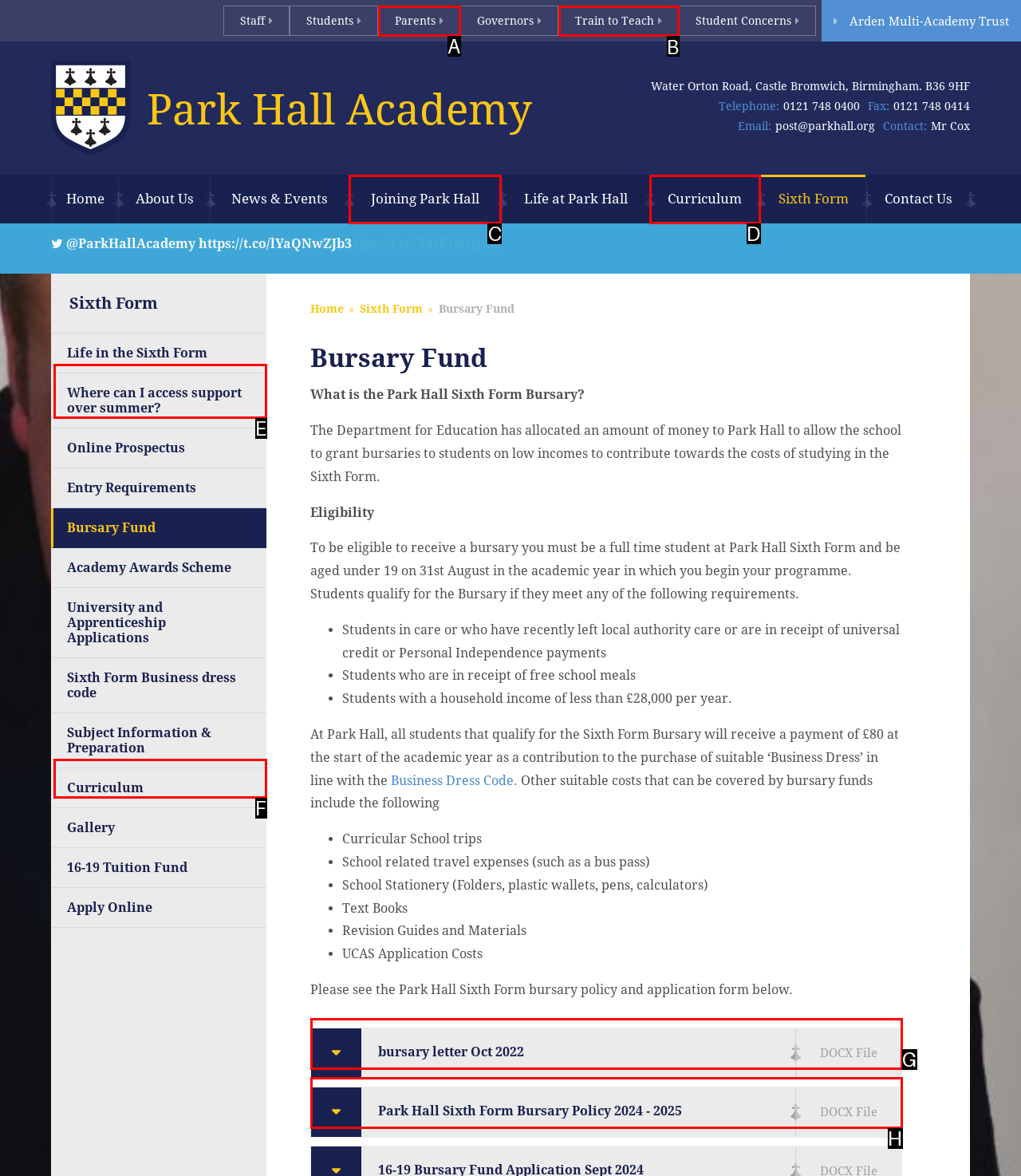Identify the correct choice to execute this task: Follow the 'Train to Teach' link
Respond with the letter corresponding to the right option from the available choices.

B